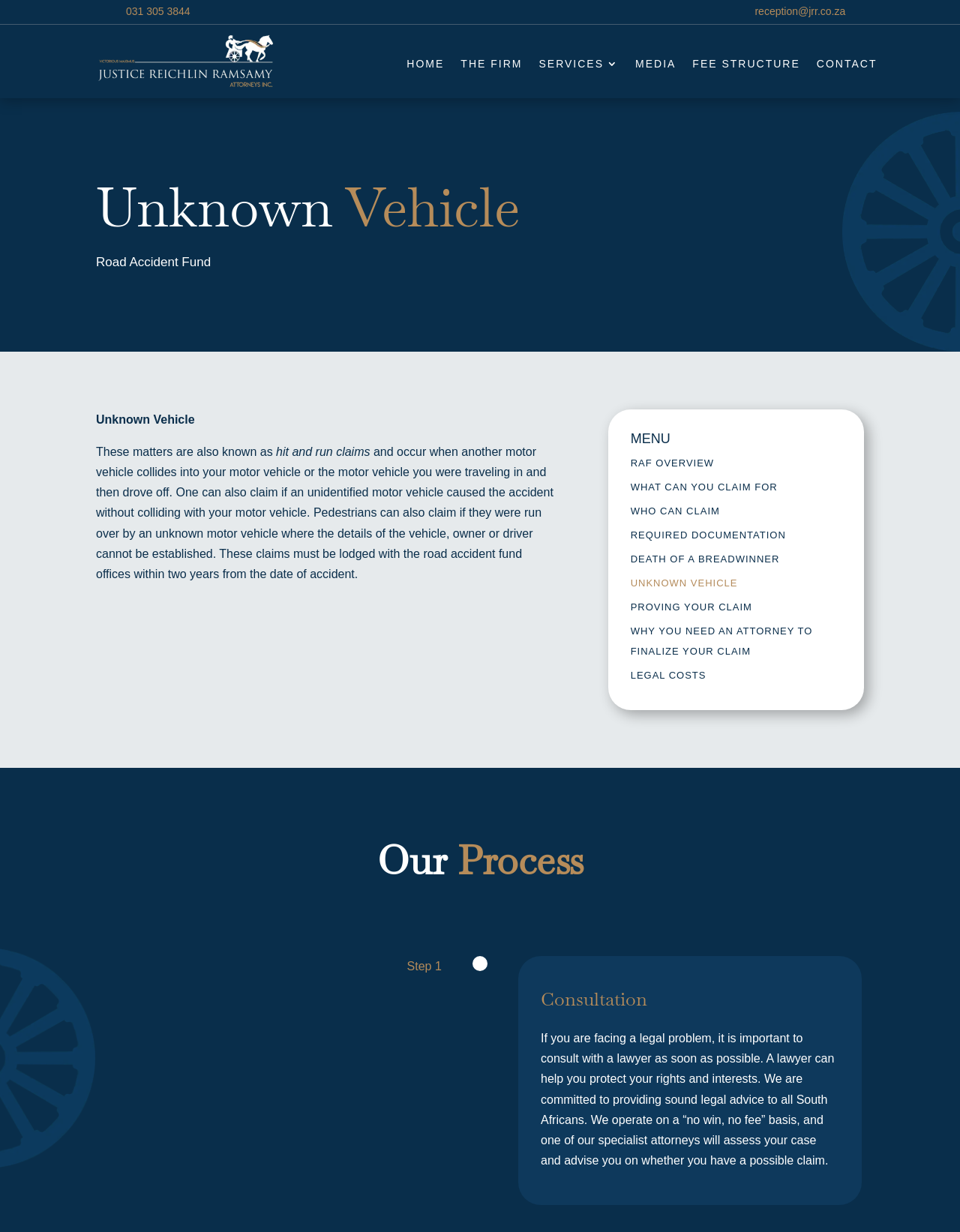Please find and report the bounding box coordinates of the element to click in order to perform the following action: "Send an email to reception". The coordinates should be expressed as four float numbers between 0 and 1, in the format [left, top, right, bottom].

[0.786, 0.004, 0.881, 0.014]